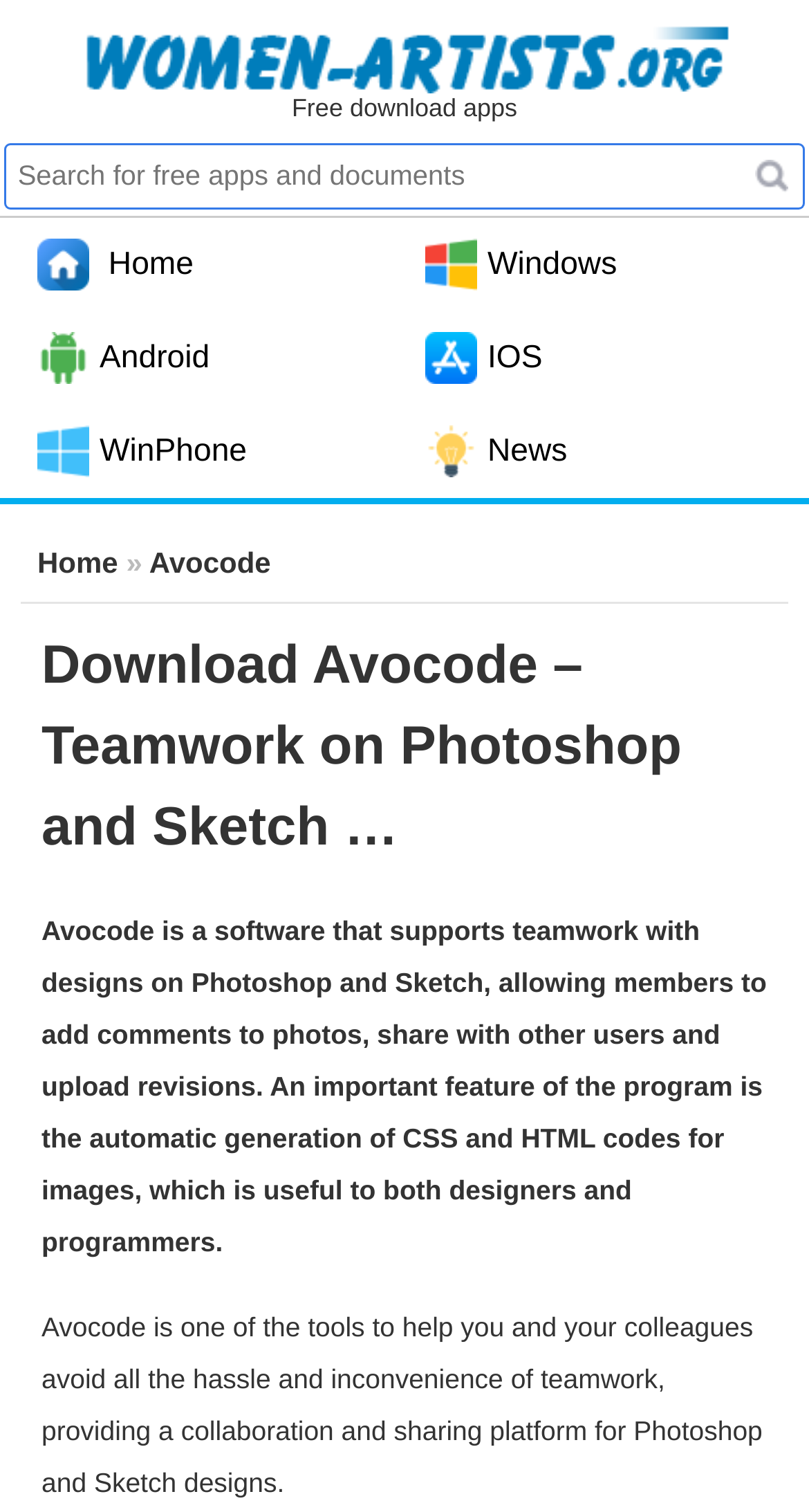Using the element description Tìm kiếm, predict the bounding box coordinates for the UI element. Provide the coordinates in (top-left x, top-left y, bottom-right x, bottom-right y) format with values ranging from 0 to 1.

[0.914, 0.094, 0.996, 0.138]